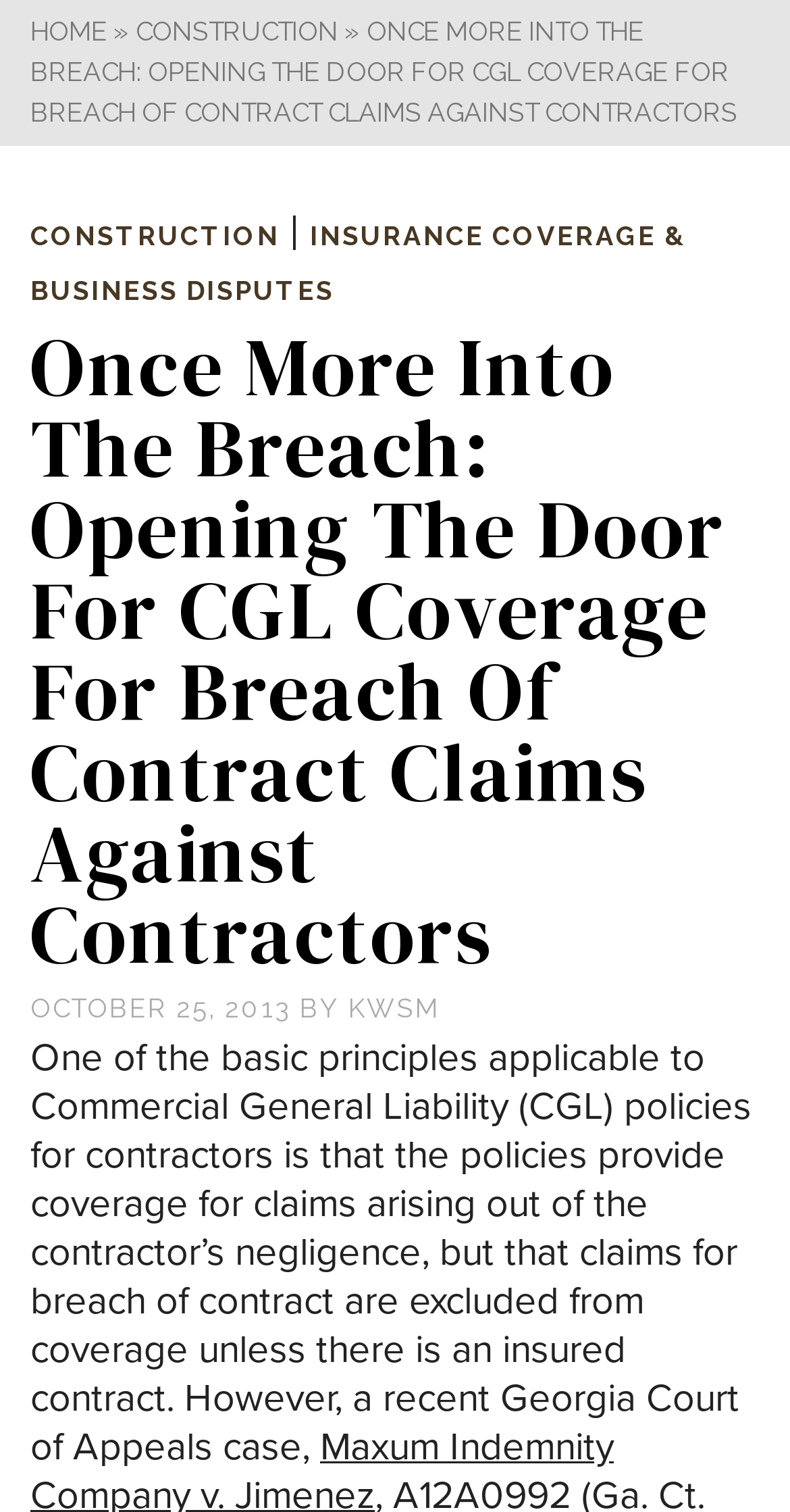Using the provided element description: "Insurance Coverage & Business Disputes", identify the bounding box coordinates. The coordinates should be four floats between 0 and 1 in the order [left, top, right, bottom].

[0.038, 0.146, 0.869, 0.202]